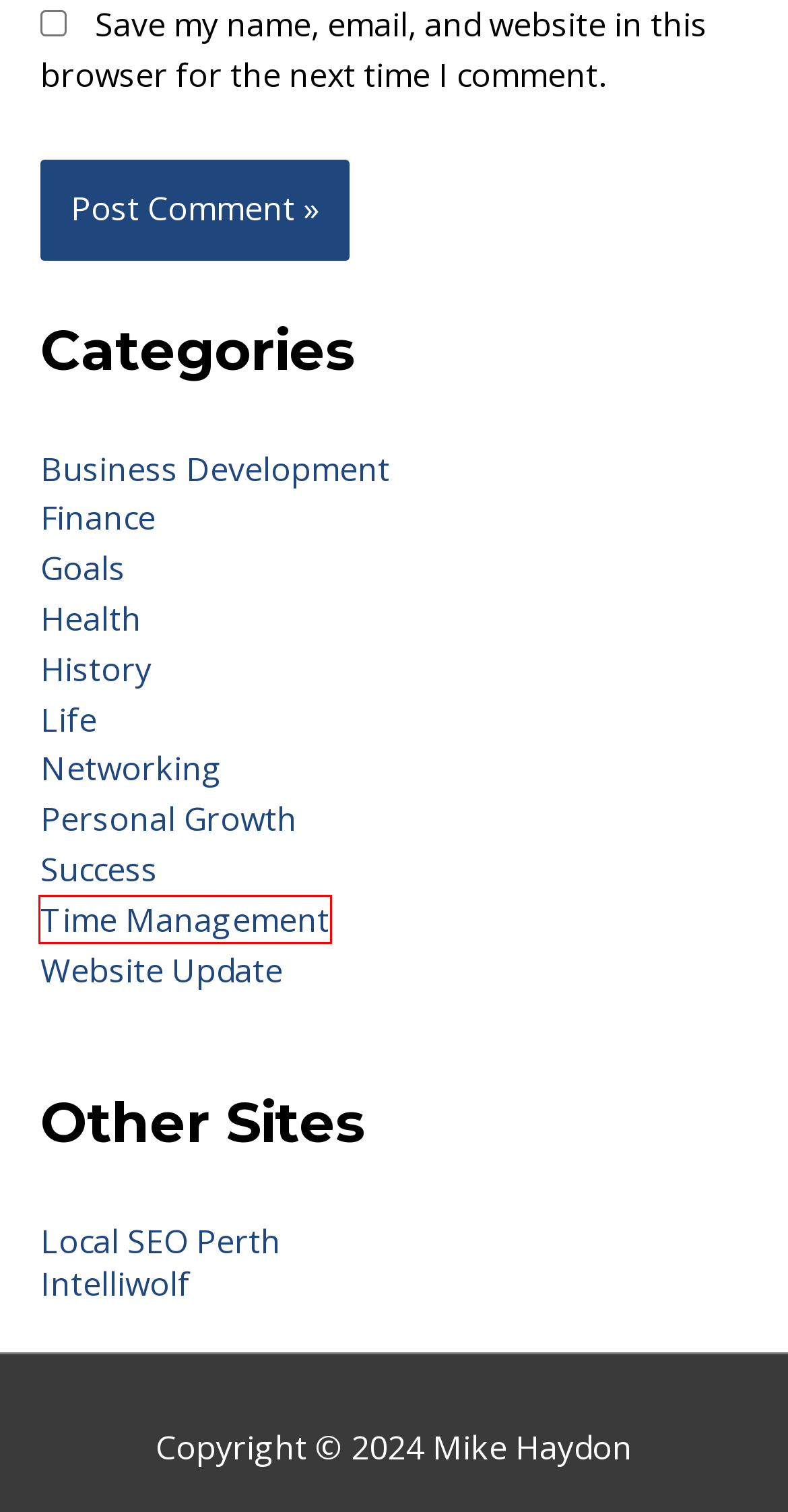Given a screenshot of a webpage with a red bounding box, please pick the webpage description that best fits the new webpage after clicking the element inside the bounding box. Here are the candidates:
A. Health Archives - Mike Haydon
B. Time Management Archives - Mike Haydon
C. Website Design & Wordpress Development in Perth - Intelliwolf
D. Goals Archives - Mike Haydon
E. Personal Growth Archives - Mike Haydon
F. Success Archives - Mike Haydon
G. Search Engine Optimization | Be Found In Google
H. Life Archives - Mike Haydon

B